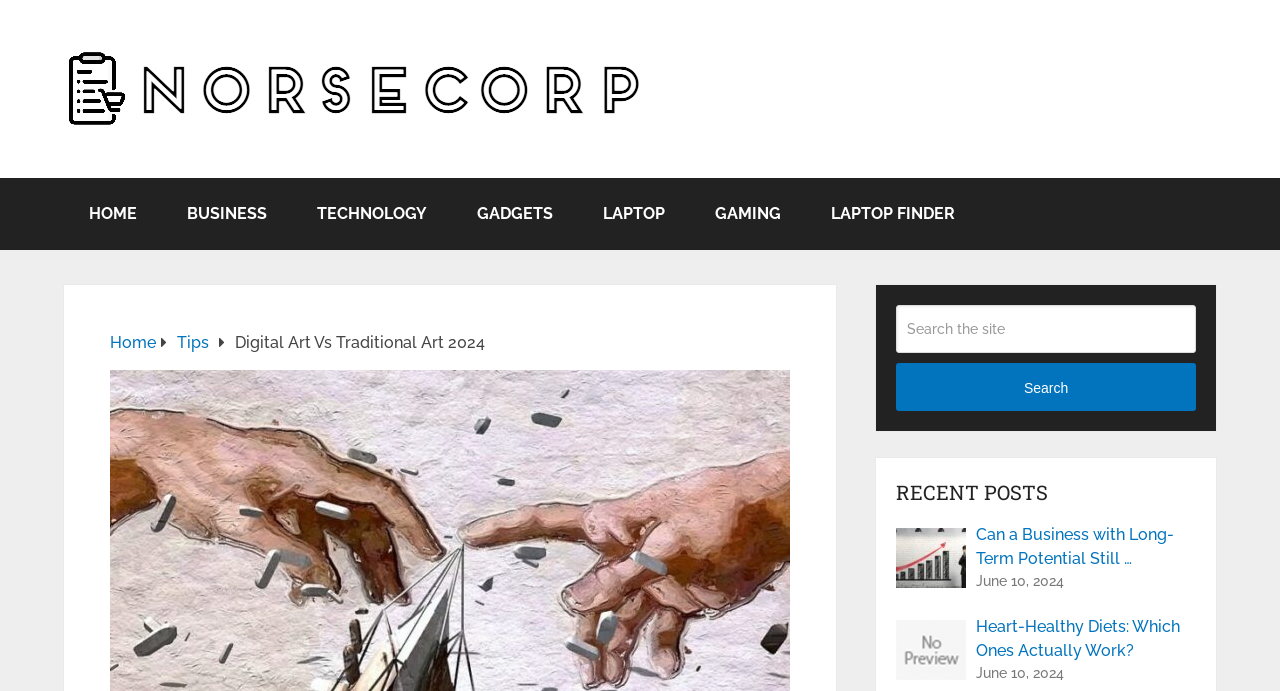Identify the bounding box coordinates for the UI element mentioned here: "Laptop Finder". Provide the coordinates as four float values between 0 and 1, i.e., [left, top, right, bottom].

[0.63, 0.258, 0.766, 0.362]